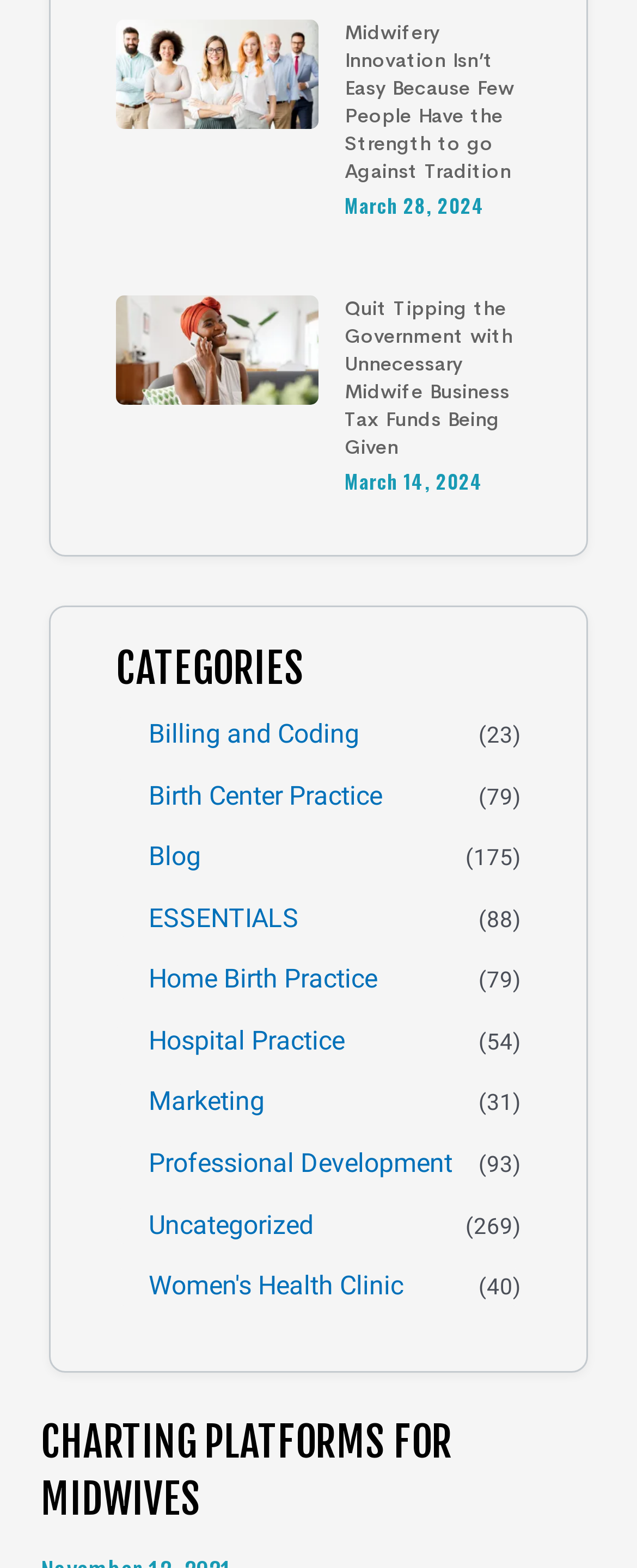Specify the bounding box coordinates of the area to click in order to execute this command: 'View the 'Women's Health Clinic' category'. The coordinates should consist of four float numbers ranging from 0 to 1, and should be formatted as [left, top, right, bottom].

[0.182, 0.809, 0.633, 0.832]